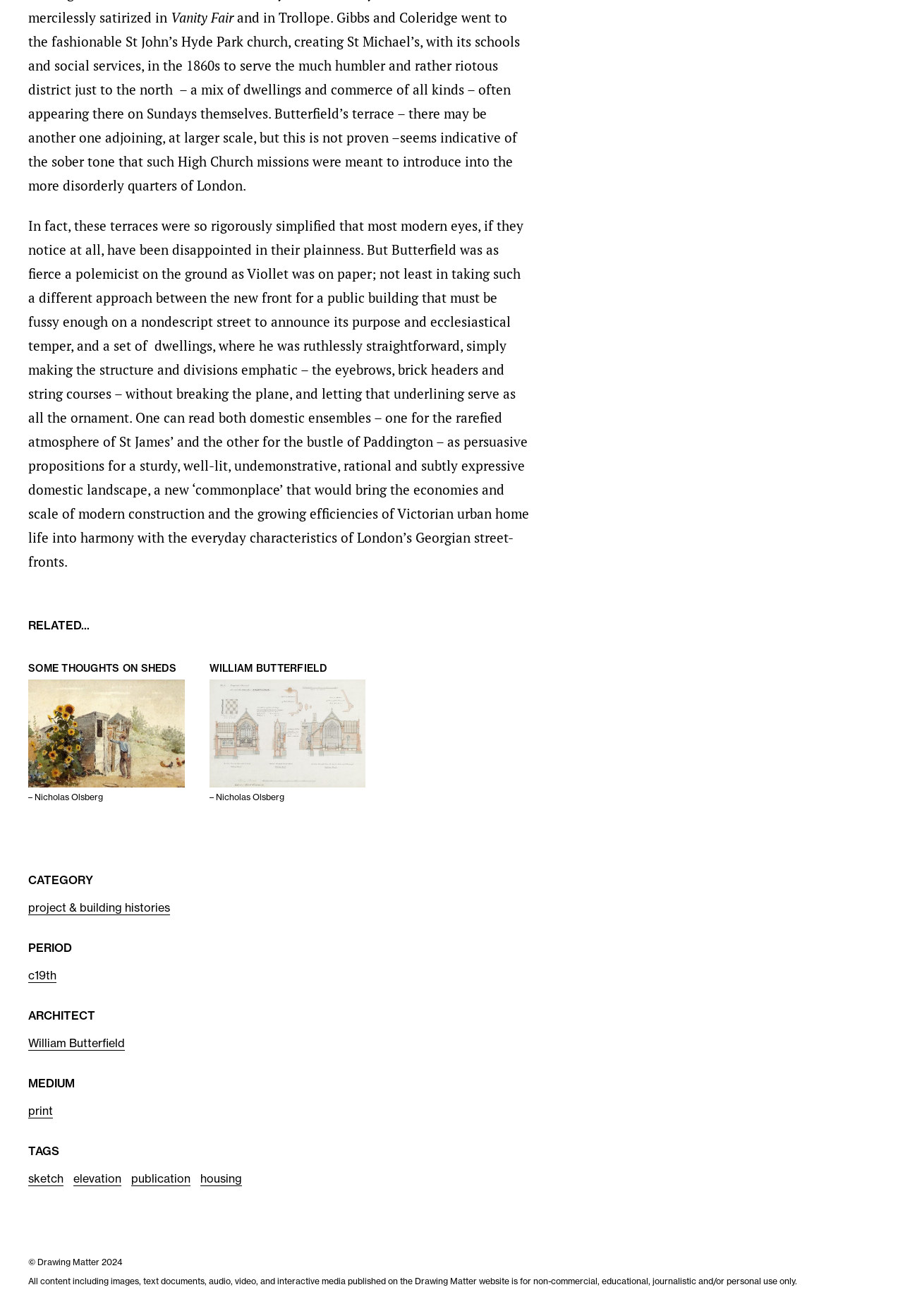Kindly determine the bounding box coordinates for the area that needs to be clicked to execute this instruction: "Learn about housing in the 19th century".

[0.222, 0.89, 0.268, 0.902]